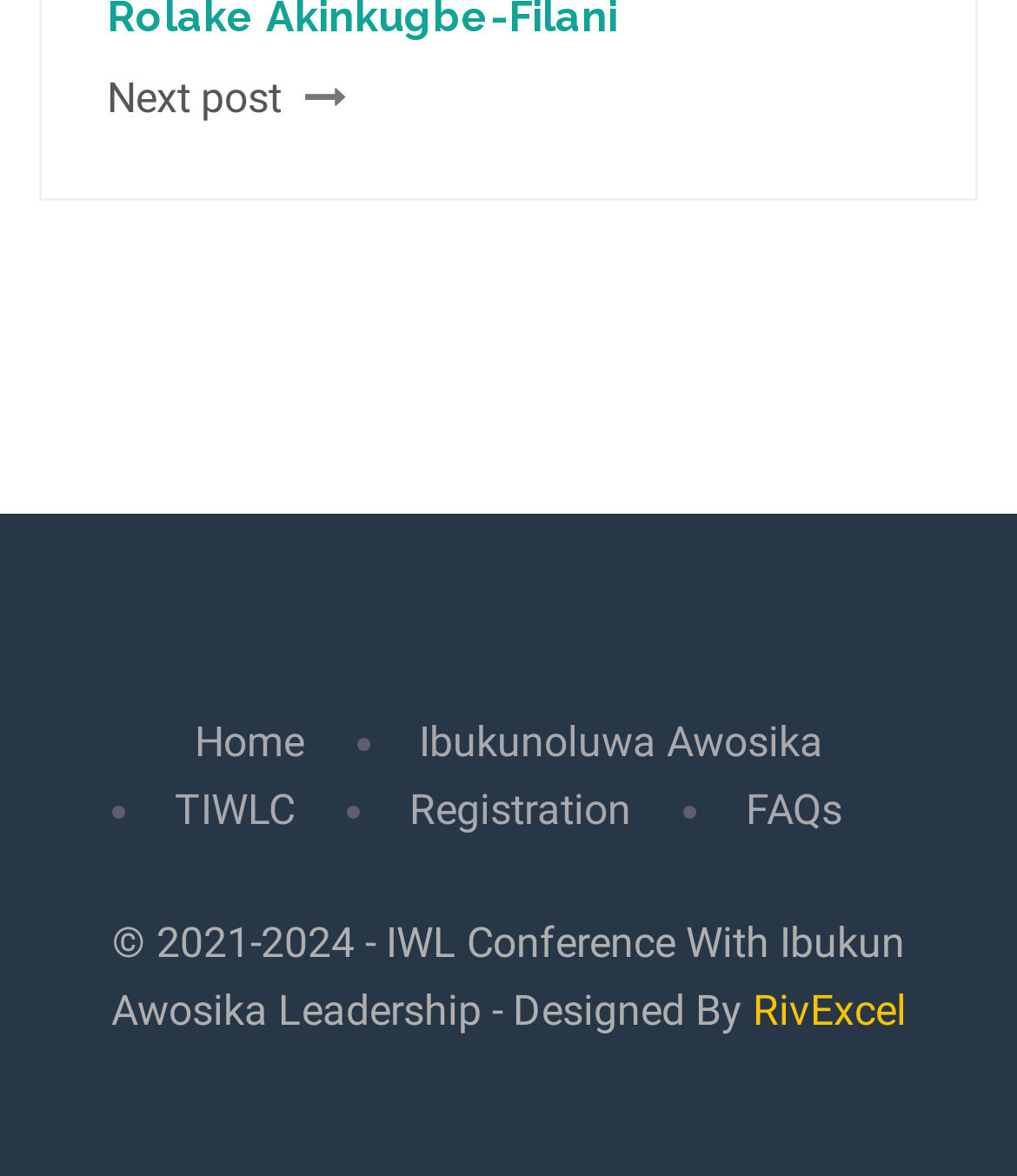Using the element description ContactGet in touch, predict the bounding box coordinates for the UI element. Provide the coordinates in (top-left x, top-left y, bottom-right x, bottom-right y) format with values ranging from 0 to 1.

None